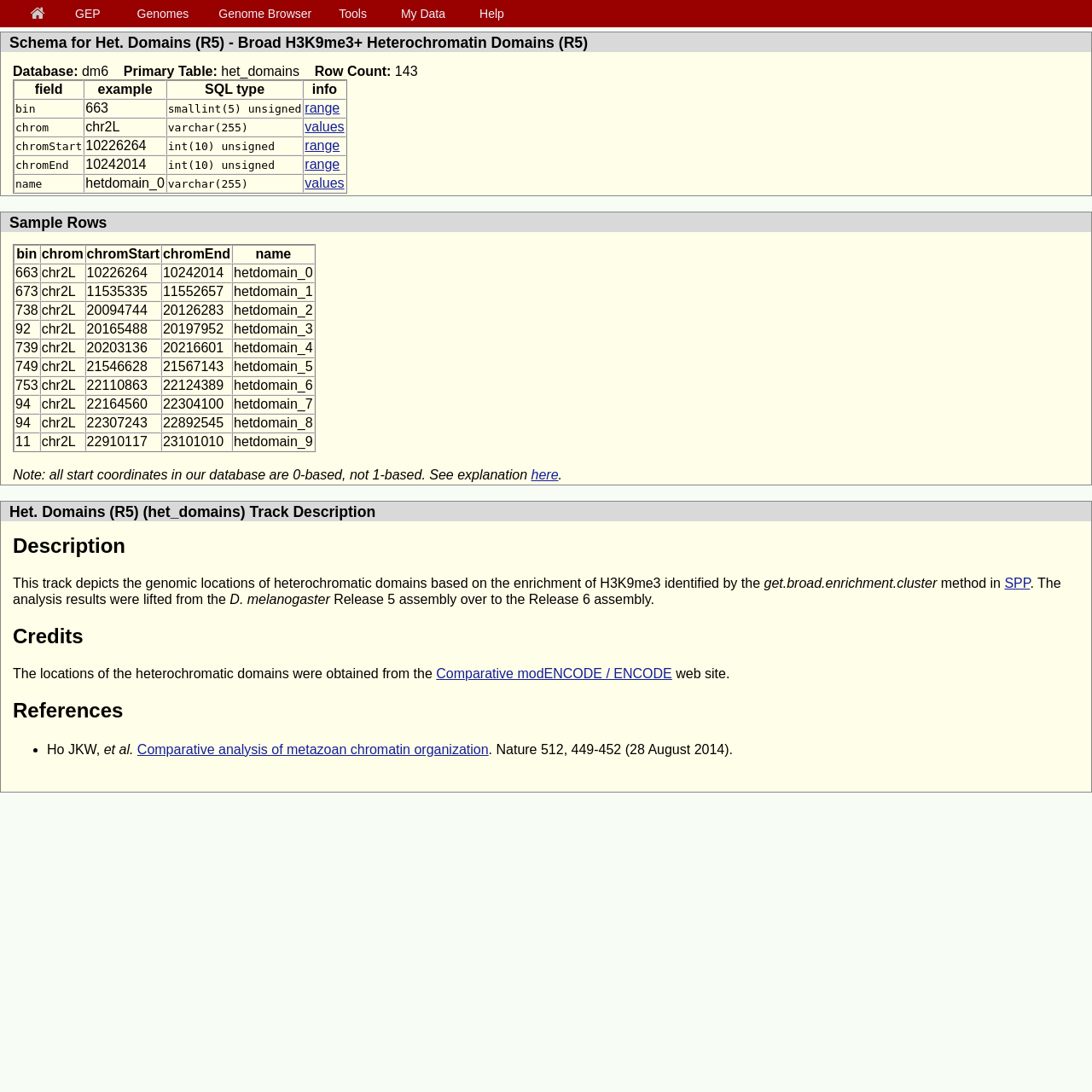What is the data type of the 'chrom' field?
Answer the question with a single word or phrase by looking at the picture.

varchar(255)